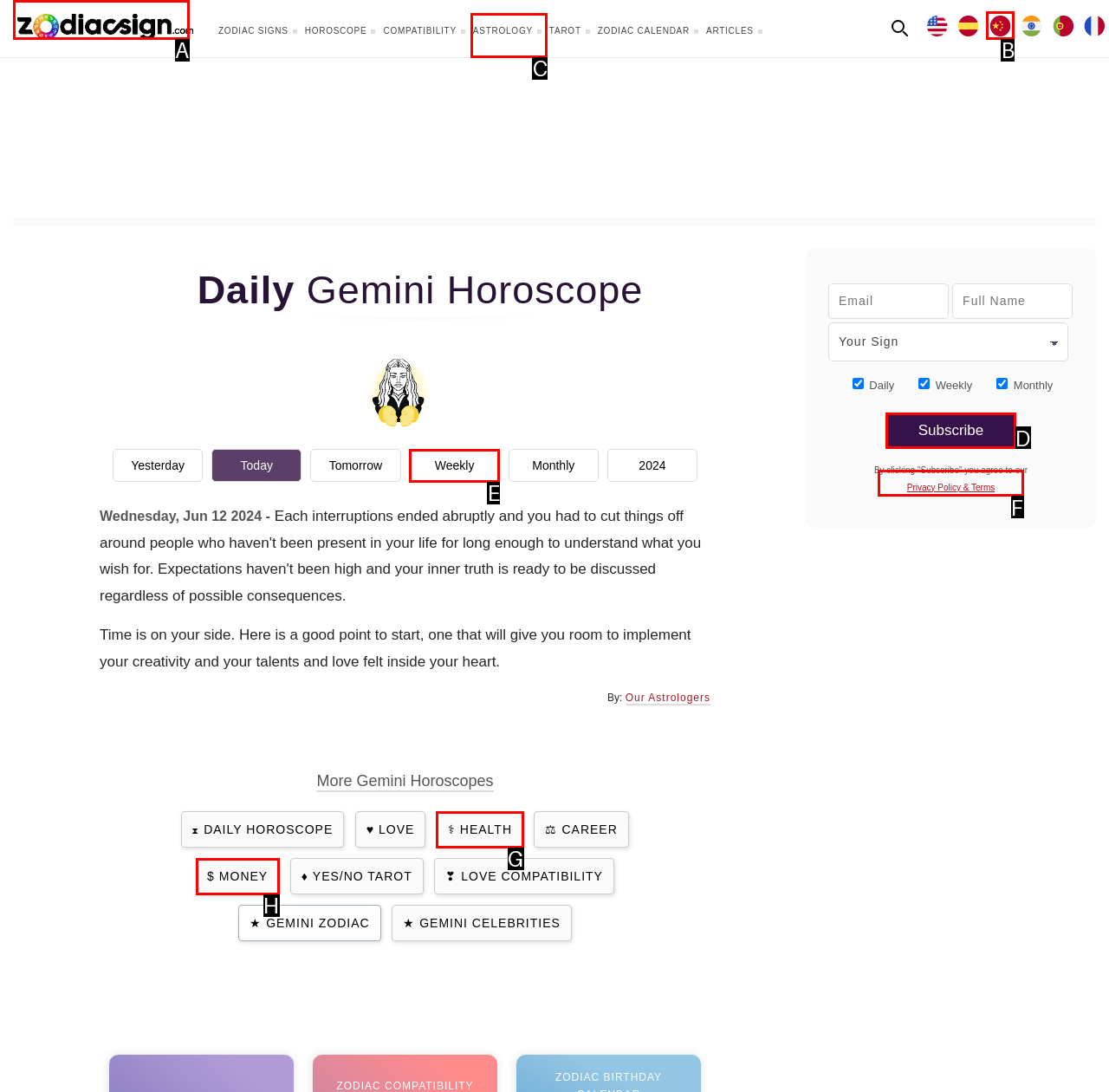What letter corresponds to the UI element to complete this task: Subscribe to daily horoscope
Answer directly with the letter.

D